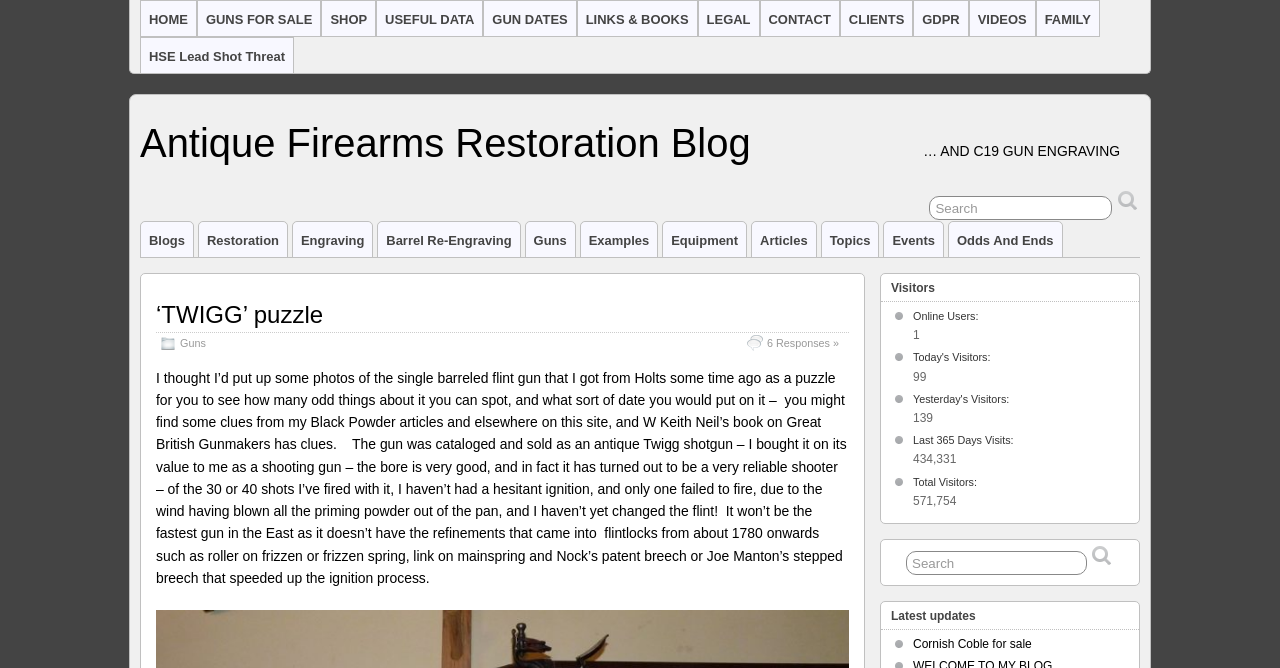Answer the following query concisely with a single word or phrase:
What type of gun is being restored?

Antique Firearms